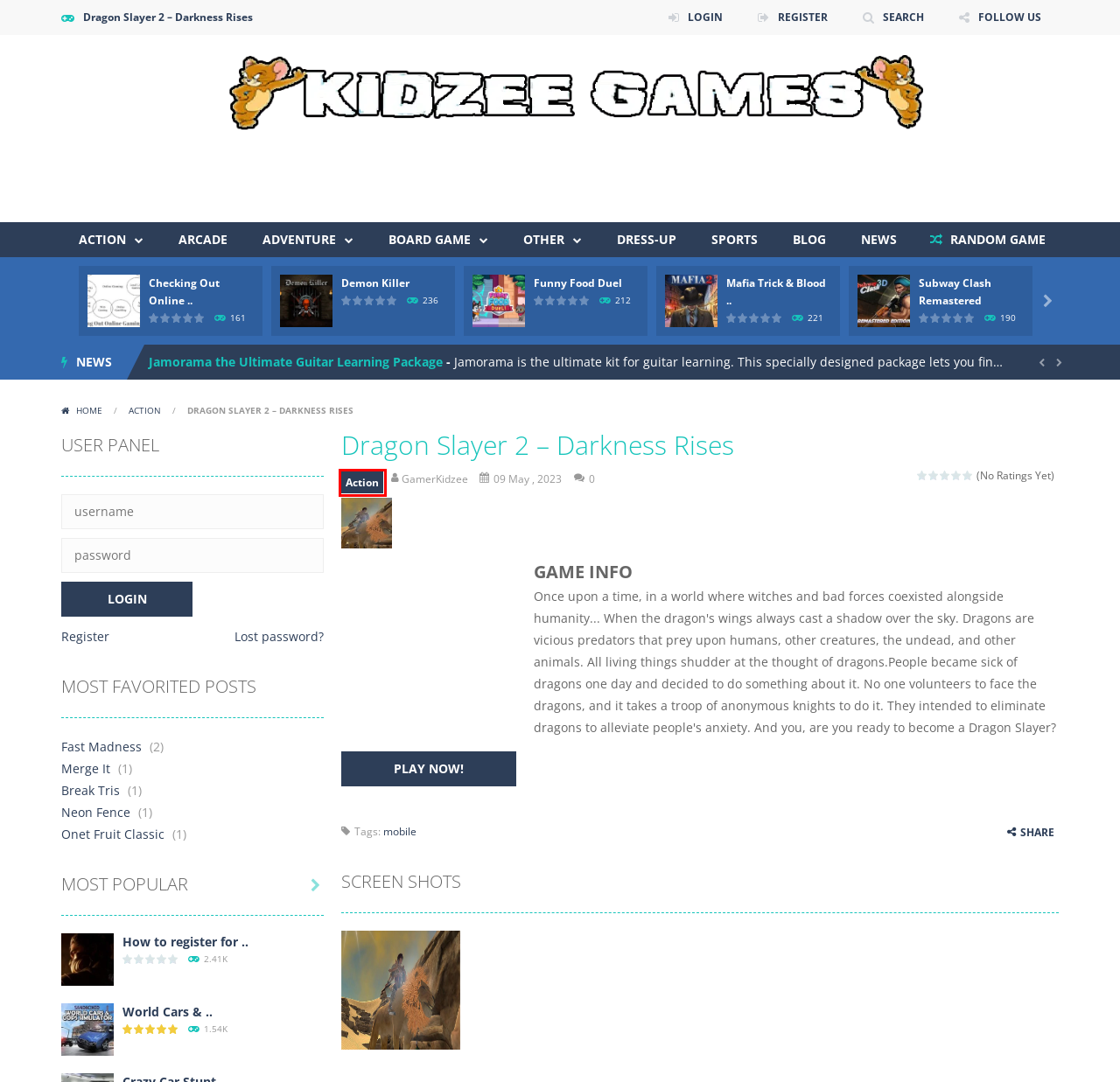Take a look at the provided webpage screenshot featuring a red bounding box around an element. Select the most appropriate webpage description for the page that loads after clicking on the element inside the red bounding box. Here are the candidates:
A. Driving – KidzeeGames.com
B. Arcade – KidzeeGames.com
C. Breastfeeding and Mastitis
D. It's Time To End The Reign Of The Football Cheats
E. KidzeeGames.com - Games for Kids - Play and Fun
F. Action – KidzeeGames.com
G. Borgata Gambling establishment
H. NEWS

C